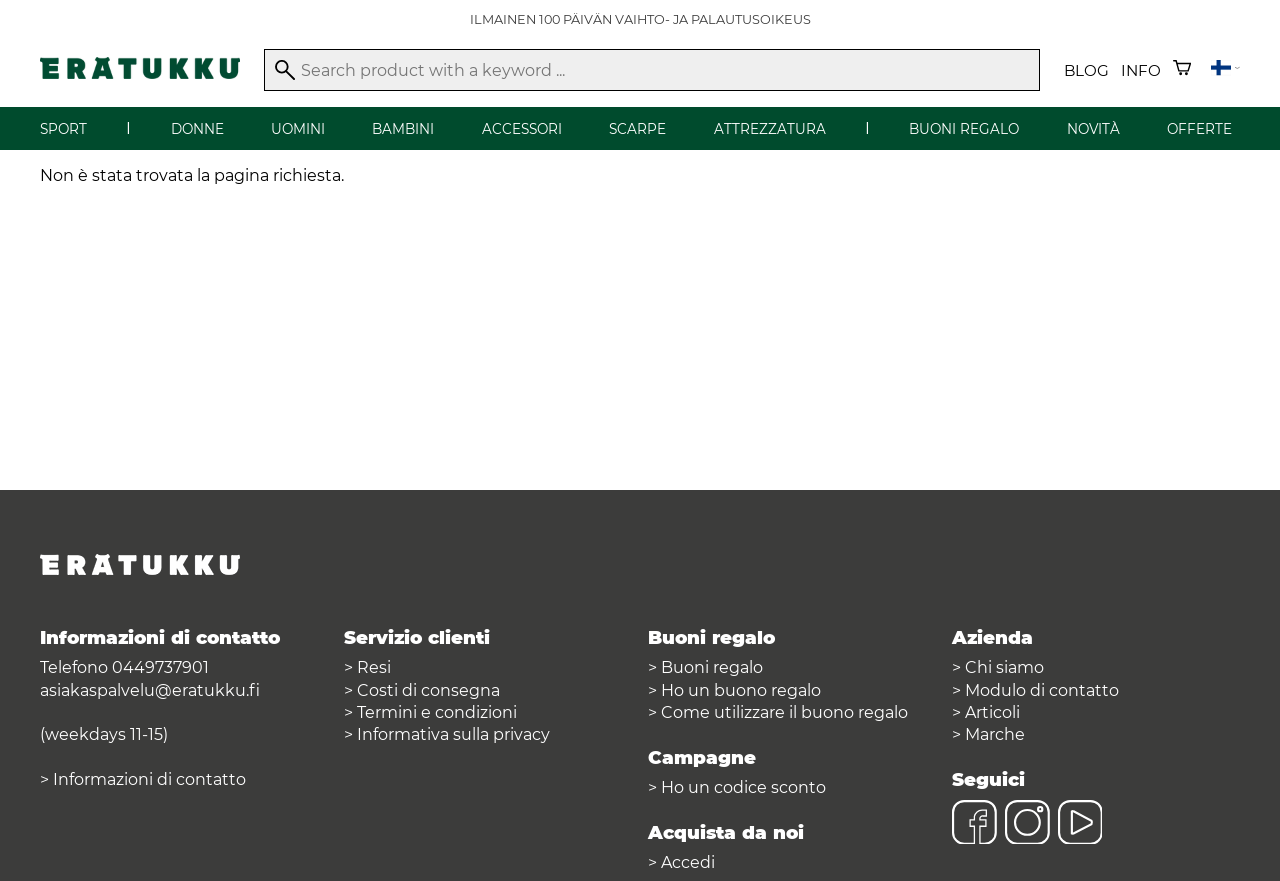Is there a logo on the website?
Based on the image, respond with a single word or phrase.

Yes